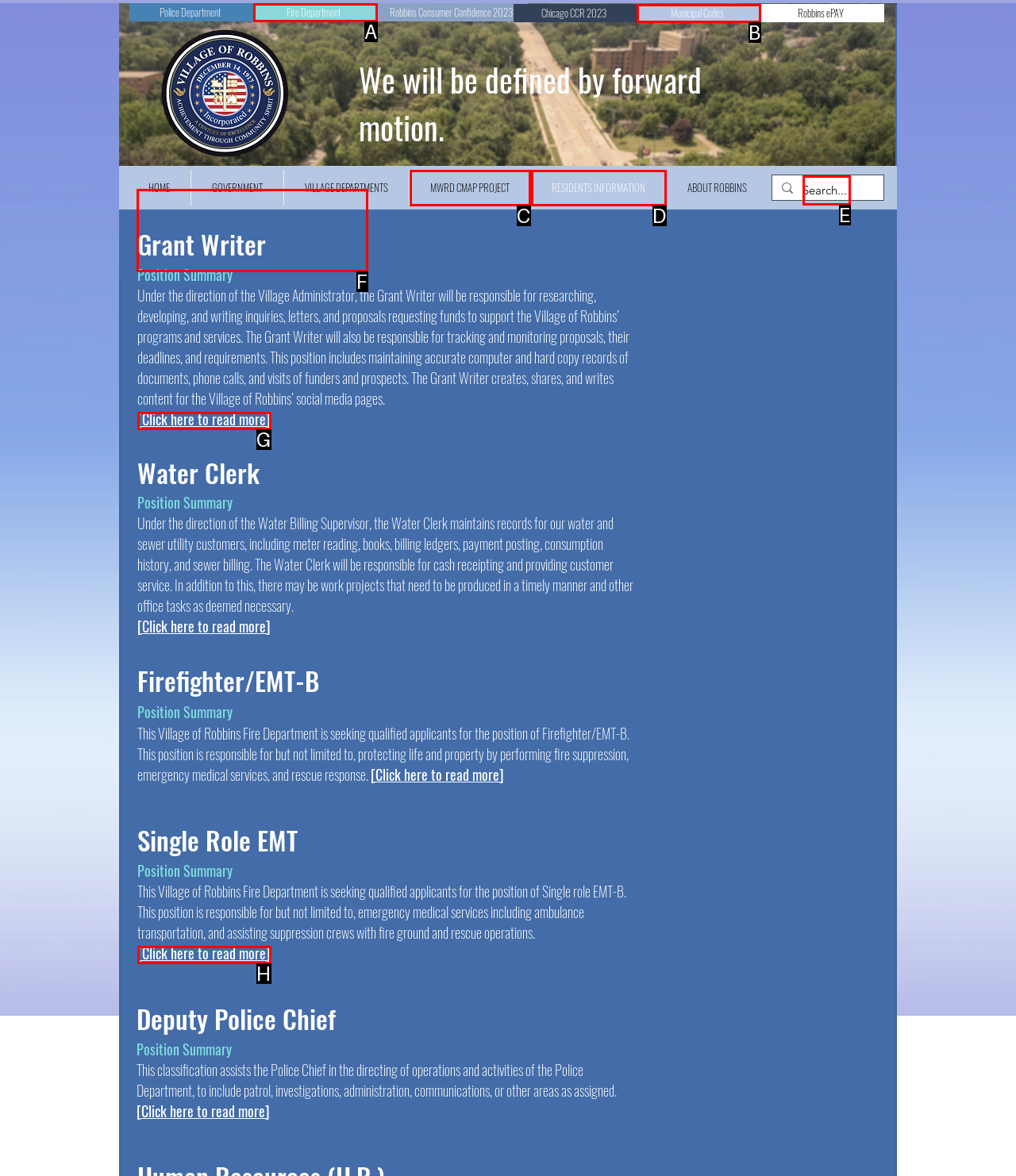Indicate the letter of the UI element that should be clicked to accomplish the task: Click on Grant Writer job position. Answer with the letter only.

F